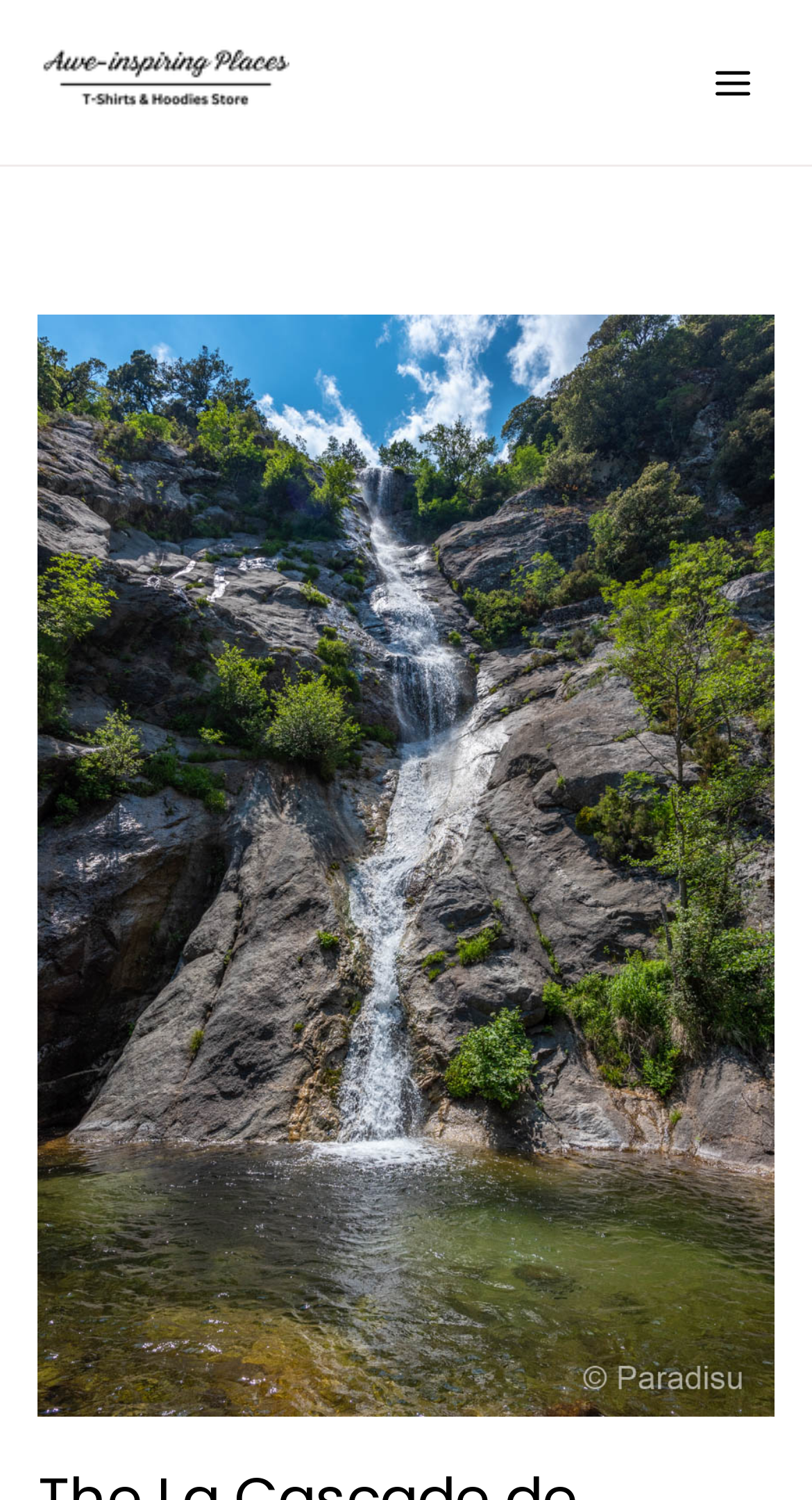Provide the bounding box coordinates of the HTML element described by the text: "alt="Awe-inspiring Places Logo"".

[0.051, 0.043, 0.356, 0.065]